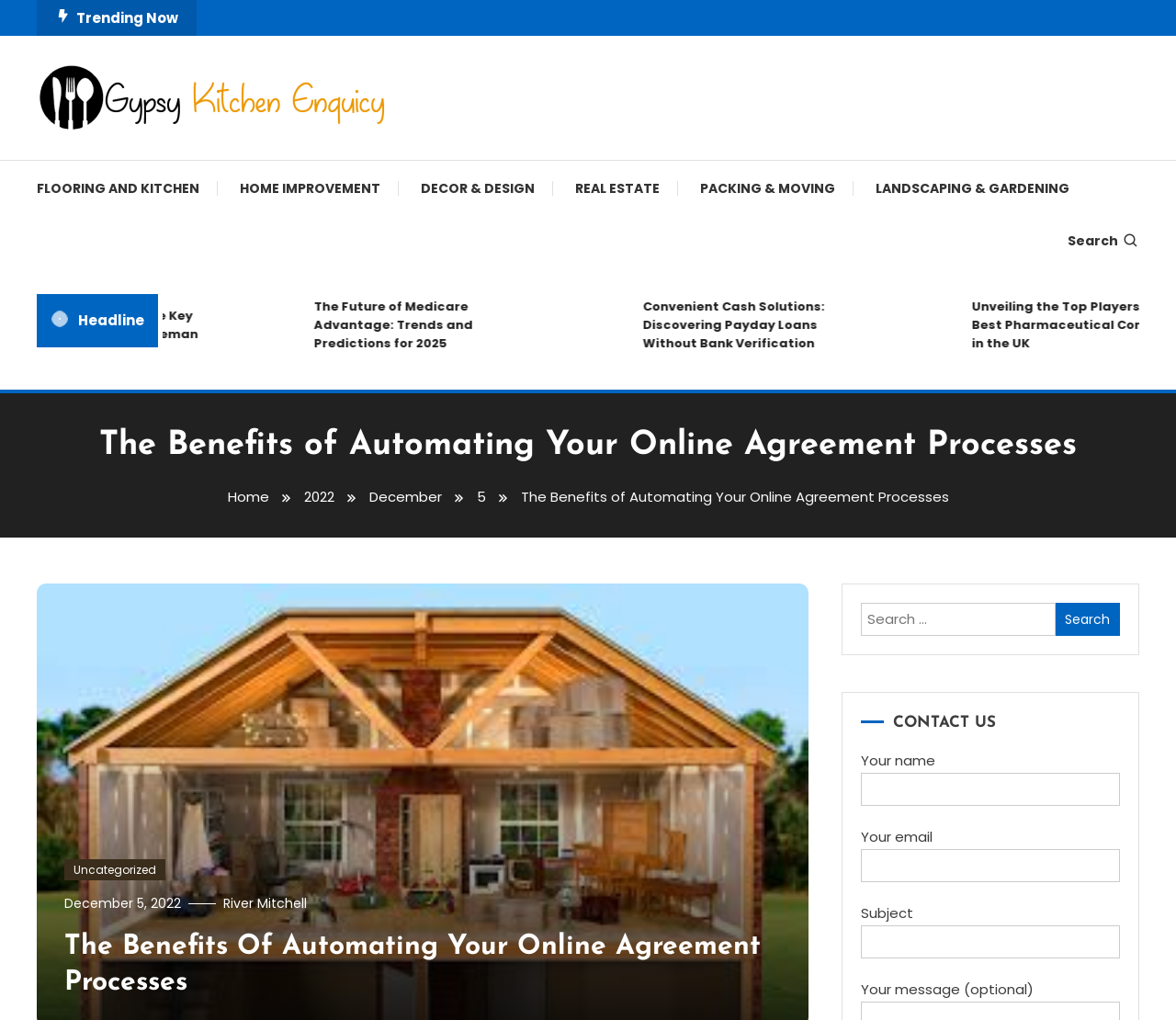Please answer the following question using a single word or phrase: 
What is the date of the article 'The Benefits of Automating Your Online Agreement Processes'?

December 5, 2022